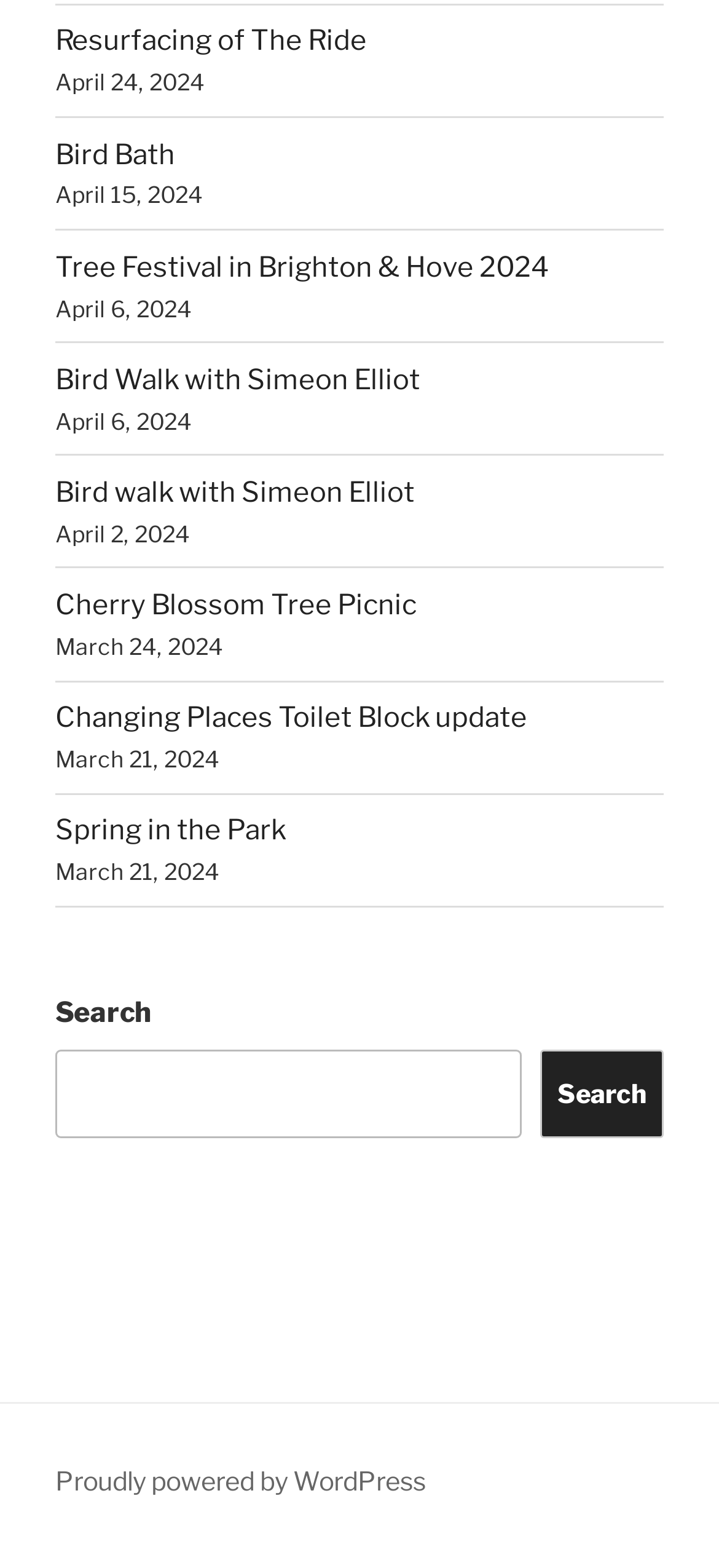How many links are there in the footer section?
Please provide an in-depth and detailed response to the question.

I examined the elements at the bottom of the page and found a single link element with the text 'Proudly powered by WordPress', which is typically located in the footer section of a website.